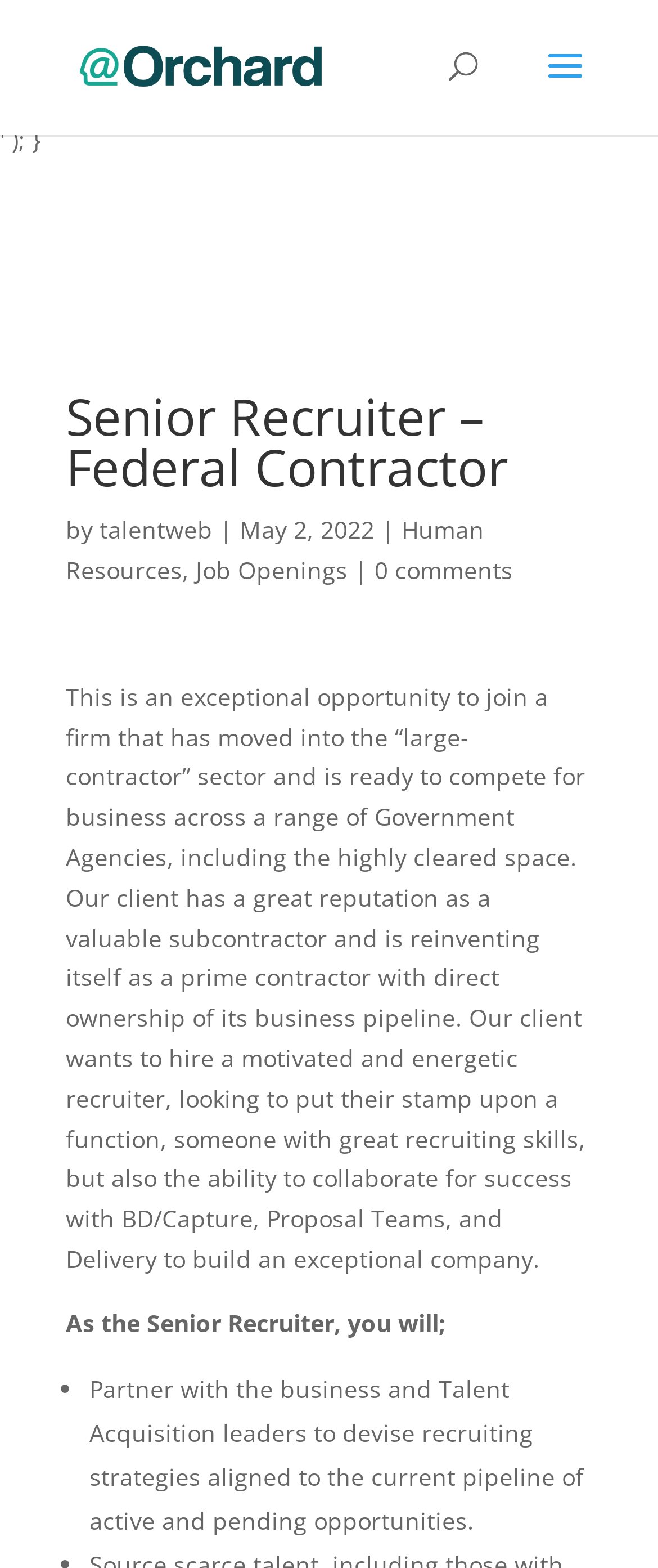What is the company name?
Using the image provided, answer with just one word or phrase.

Orchard